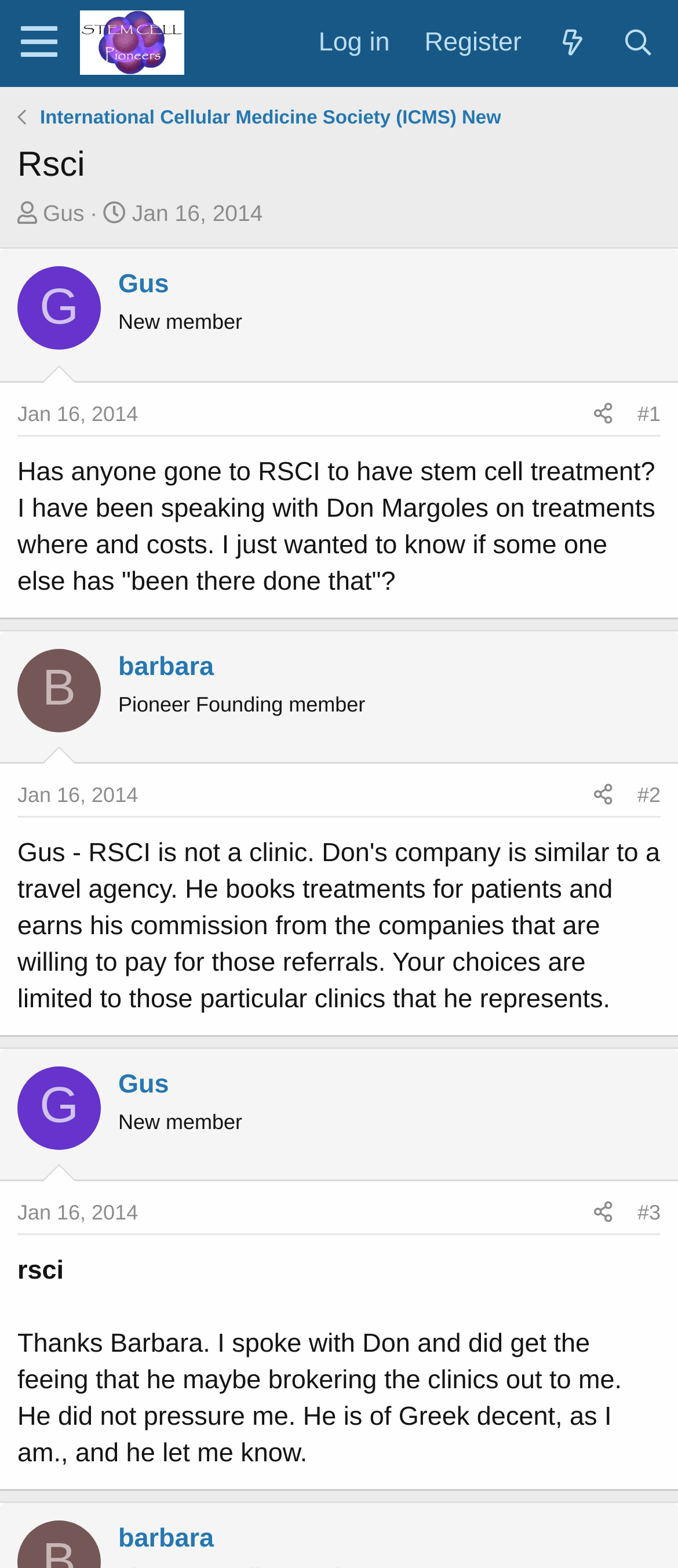Show the bounding box coordinates for the element that needs to be clicked to execute the following instruction: "Click the 'Stem Cell Pioneers' link". Provide the coordinates in the form of four float numbers between 0 and 1, i.e., [left, top, right, bottom].

[0.118, 0.007, 0.273, 0.048]